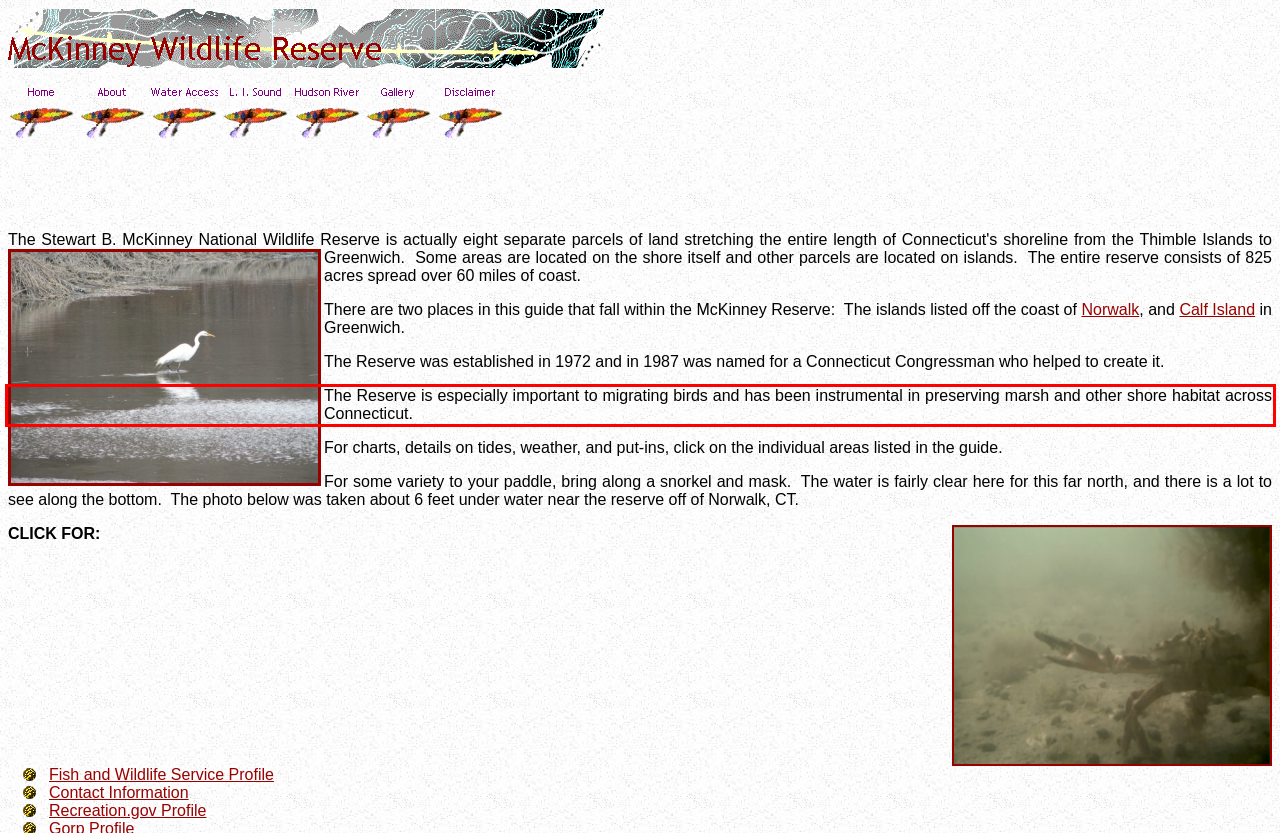By examining the provided screenshot of a webpage, recognize the text within the red bounding box and generate its text content.

The Reserve is especially important to migrating birds and has been instrumental in preserving marsh and other shore habitat across Connecticut.